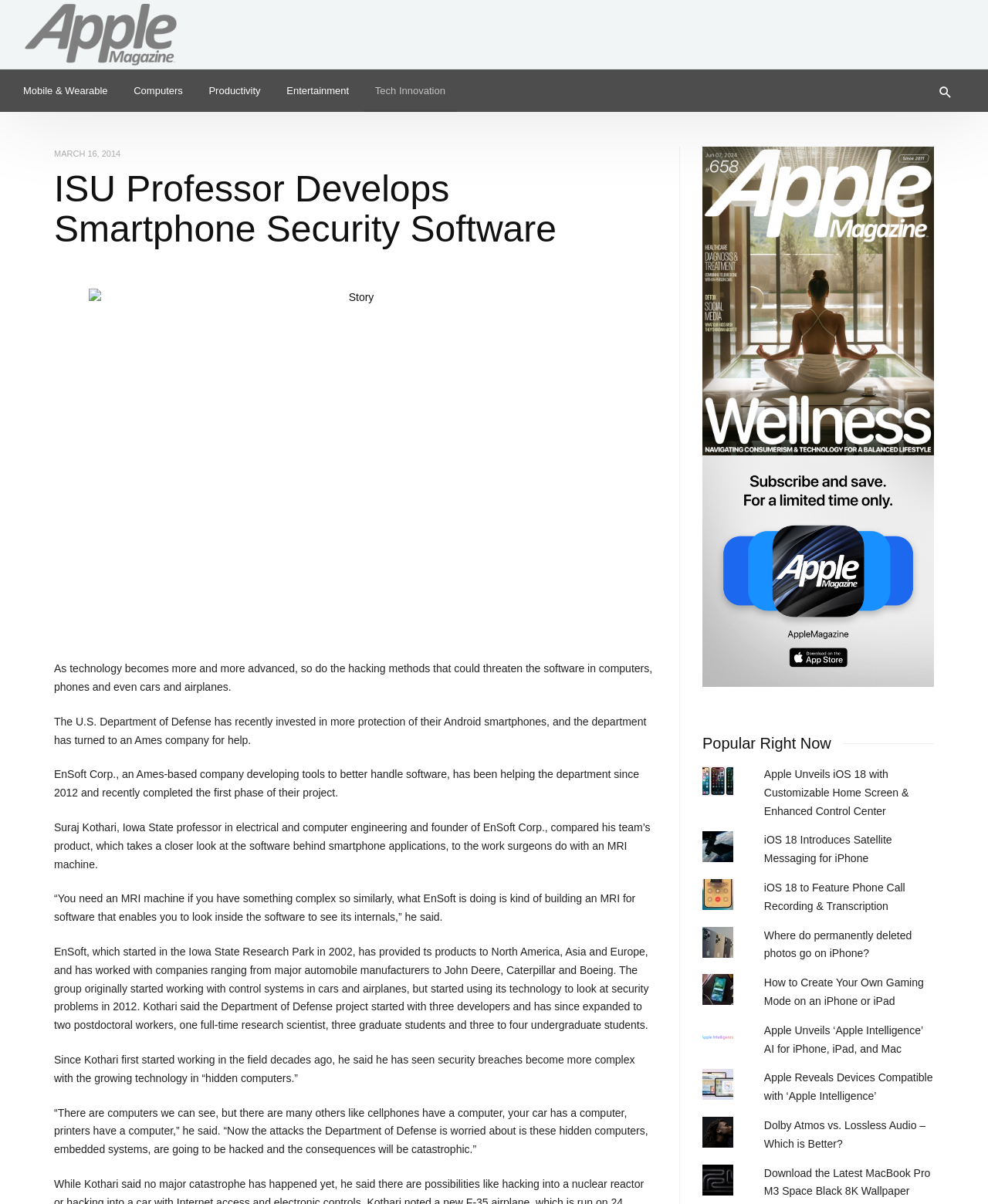Can you show the bounding box coordinates of the region to click on to complete the task described in the instruction: "Click on 'Mobile & Wearable'"?

[0.012, 0.058, 0.121, 0.093]